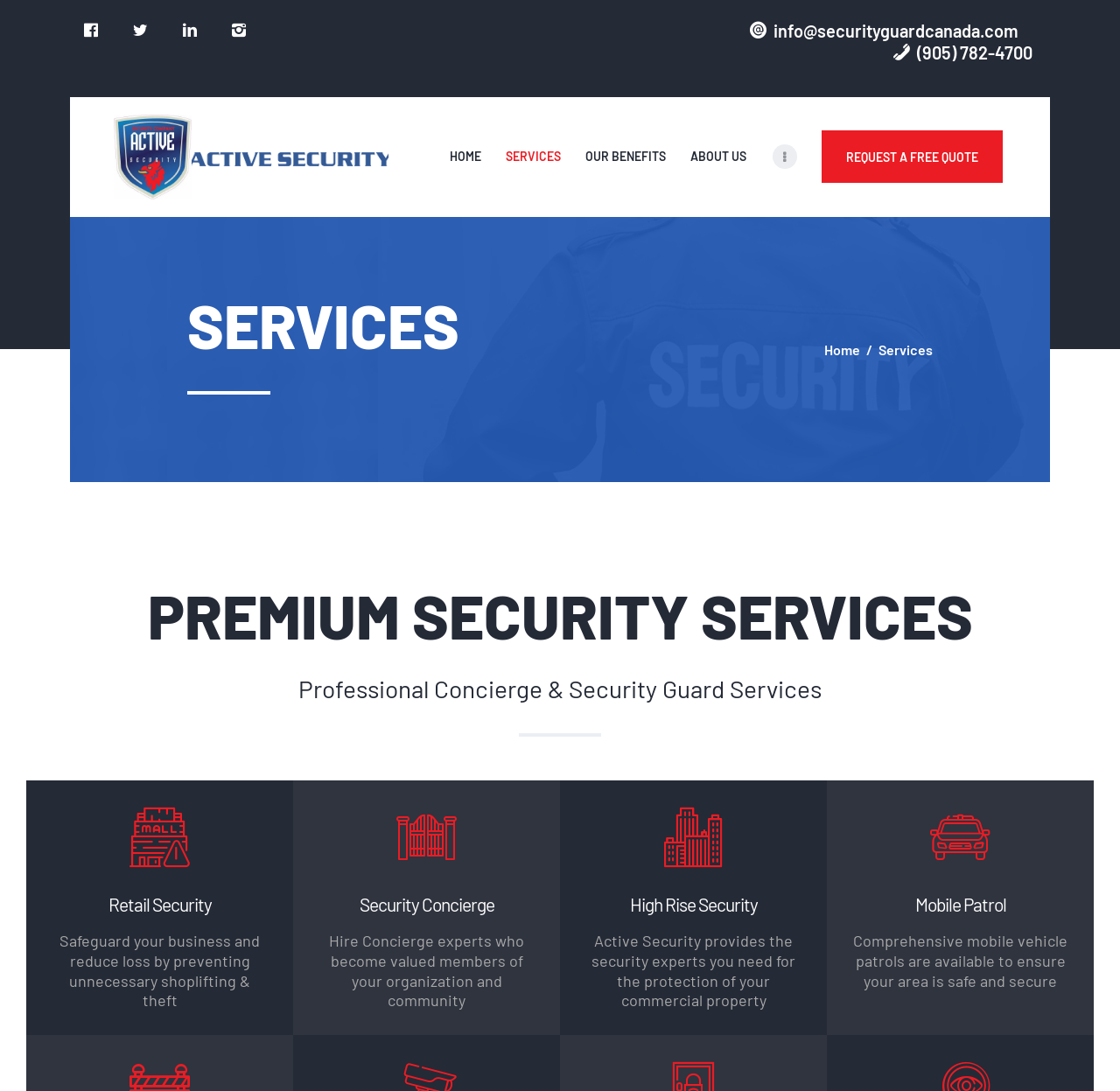What is the company's email address?
Refer to the image and offer an in-depth and detailed answer to the question.

I found the email address by looking at the link with the OCR text 'info@securityguardcanada.com' which is located at the top right corner of the webpage.